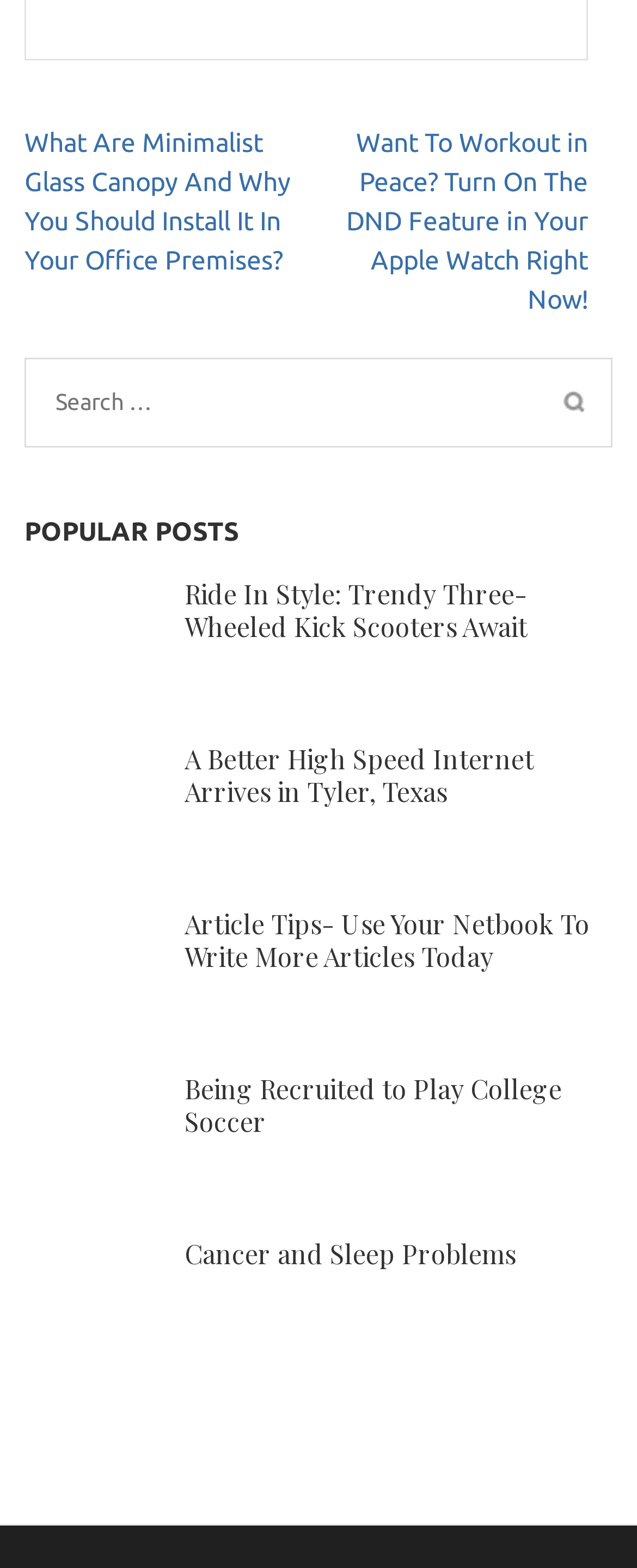Specify the bounding box coordinates of the area that needs to be clicked to achieve the following instruction: "Search for a post".

[0.038, 0.228, 0.962, 0.285]